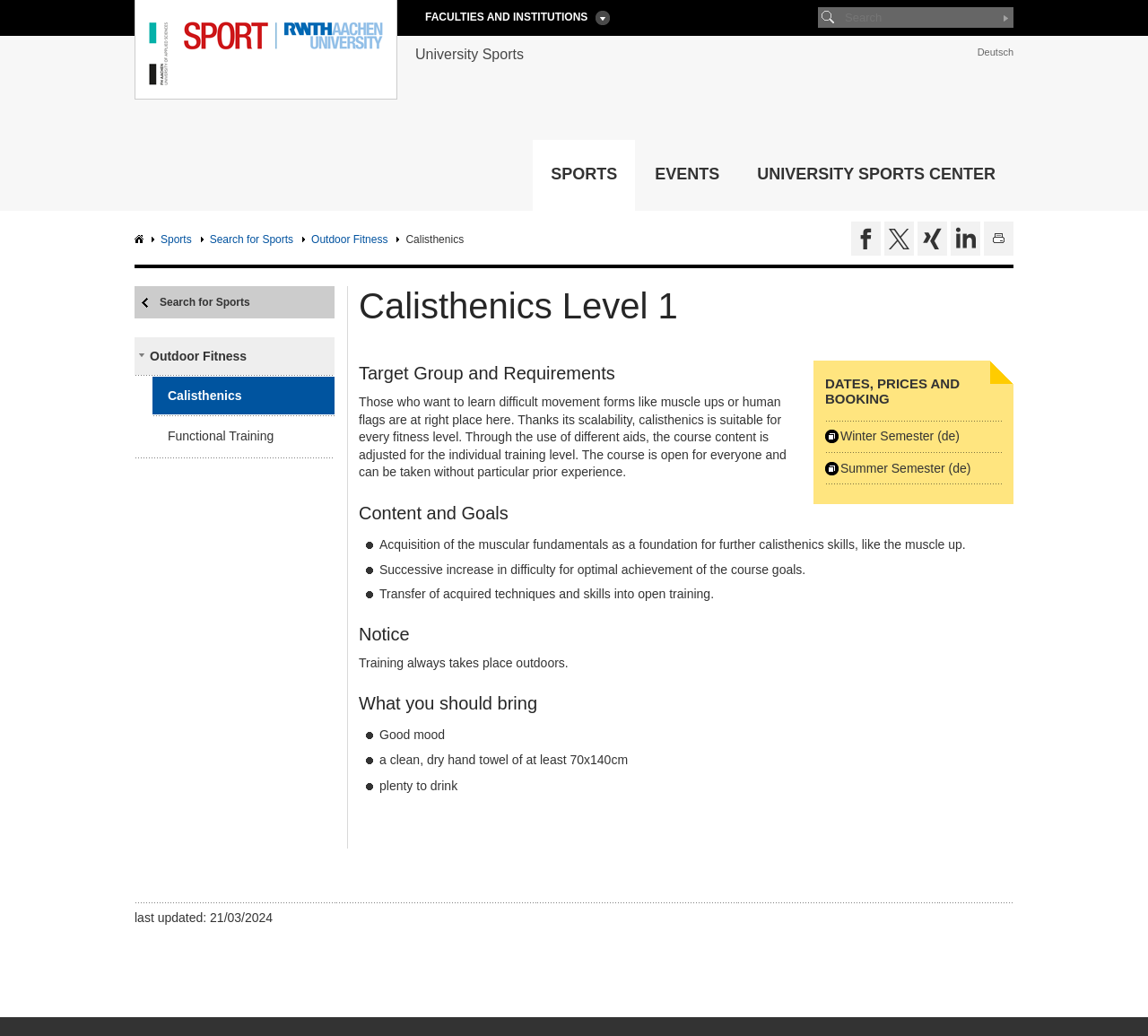Please respond to the question with a concise word or phrase:
What is the target group for the Calisthenics Level 1 course?

Everyone